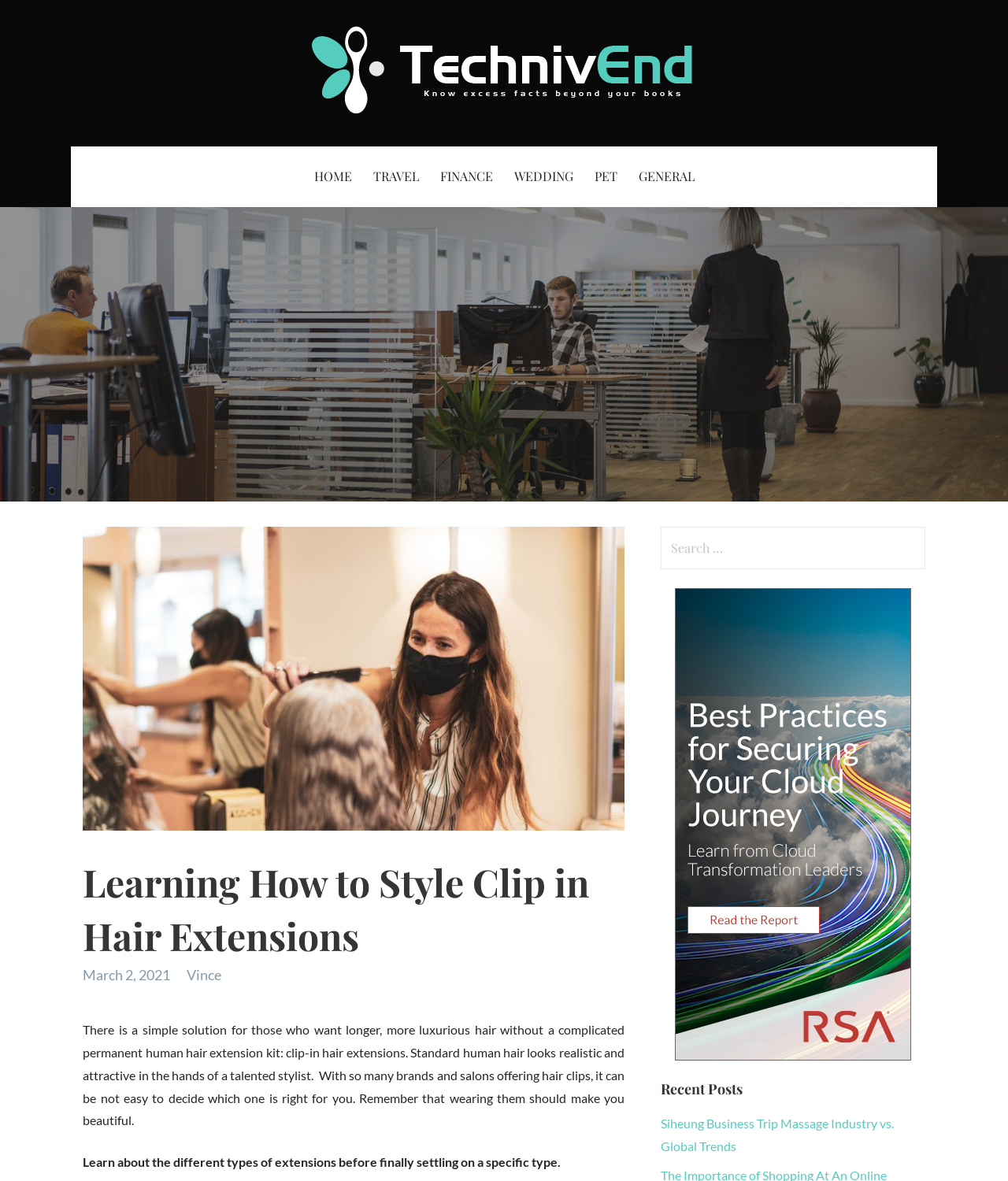Predict the bounding box coordinates of the area that should be clicked to accomplish the following instruction: "Search for something". The bounding box coordinates should consist of four float numbers between 0 and 1, i.e., [left, top, right, bottom].

[0.655, 0.446, 0.918, 0.482]